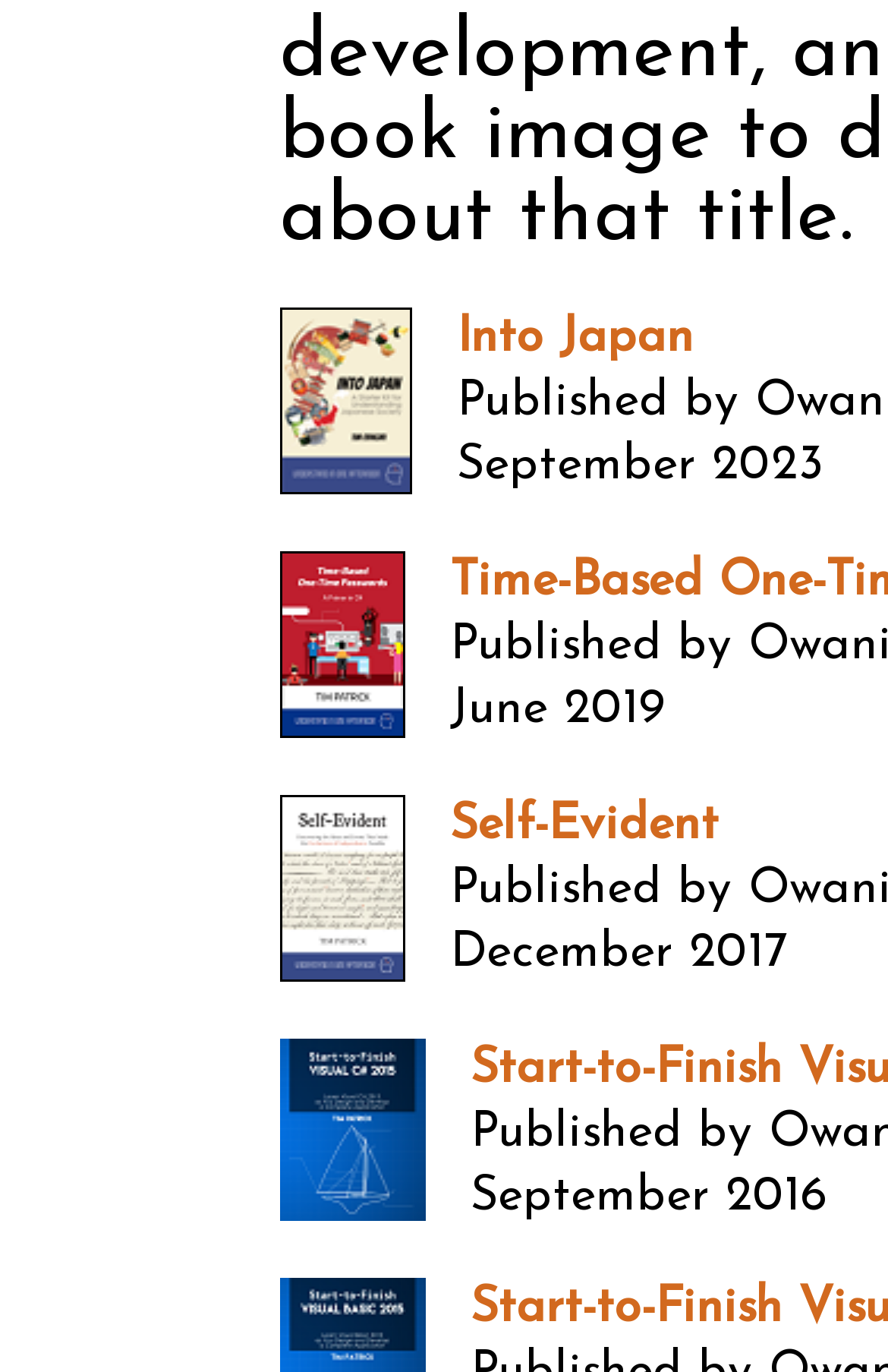Provide a brief response to the question below using a single word or phrase: 
What is the text of the first link?

Into Japan